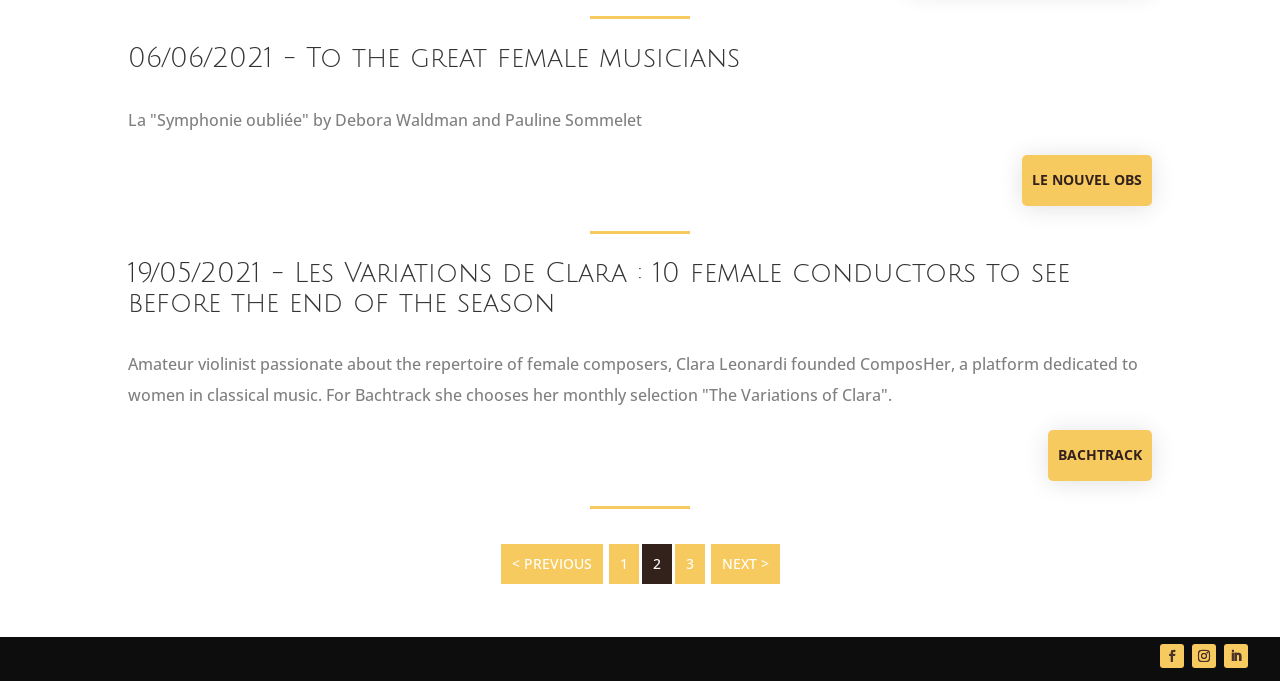How many page links are there?
Analyze the screenshot and provide a detailed answer to the question.

I counted the number of page links by looking at the link elements with the text '< PREVIOUS', '1', '3', 'NEXT >' which are located at the bottom of the page.